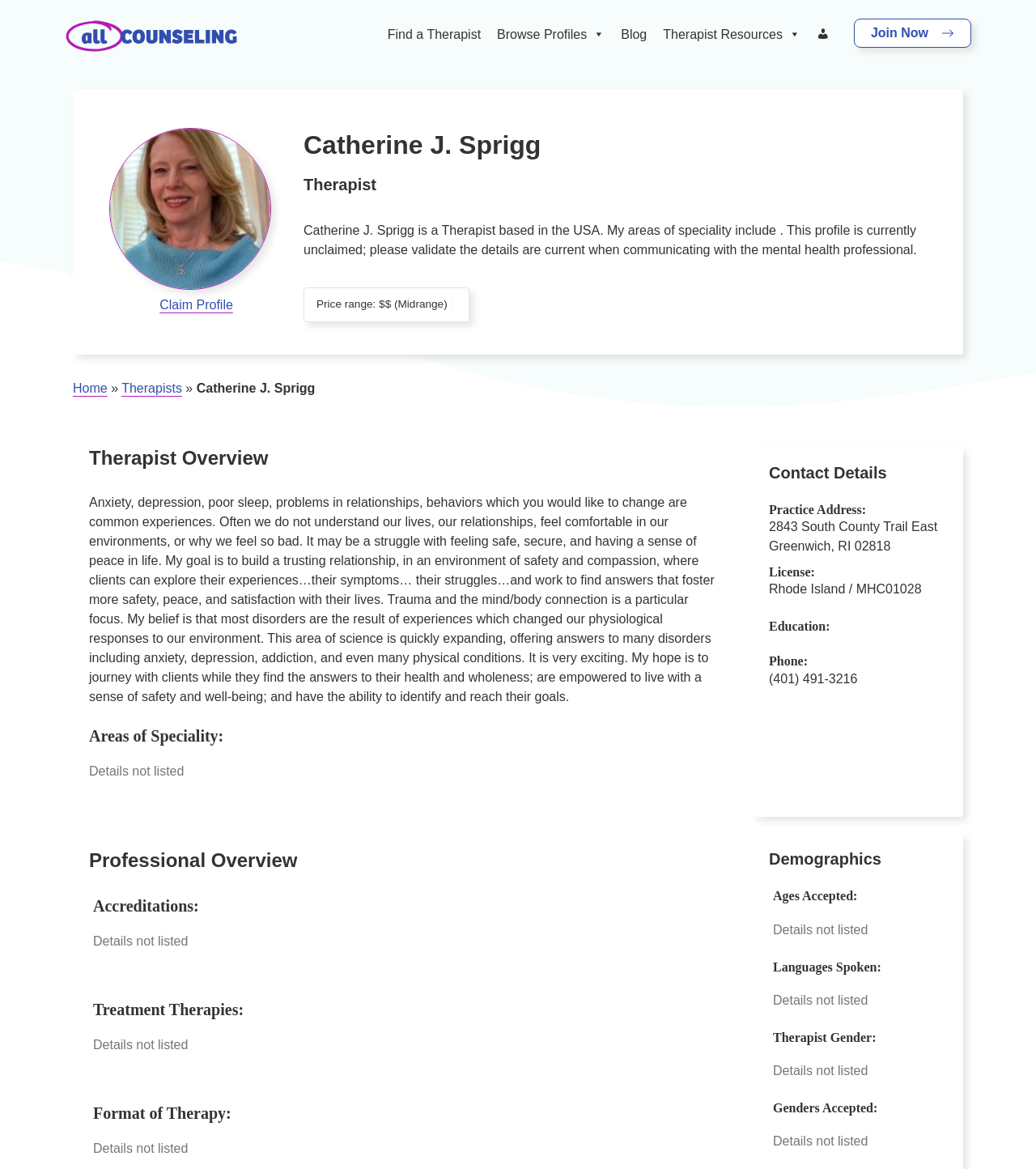What areas of specialty does Catherine J. Sprigg focus on?
Provide a detailed answer to the question, using the image to inform your response.

The webpage provides an overview of Catherine J. Sprigg's profile, and in her therapist overview section, it is mentioned that she focuses on areas such as anxiety, depression, trauma, and the mind/body connection.